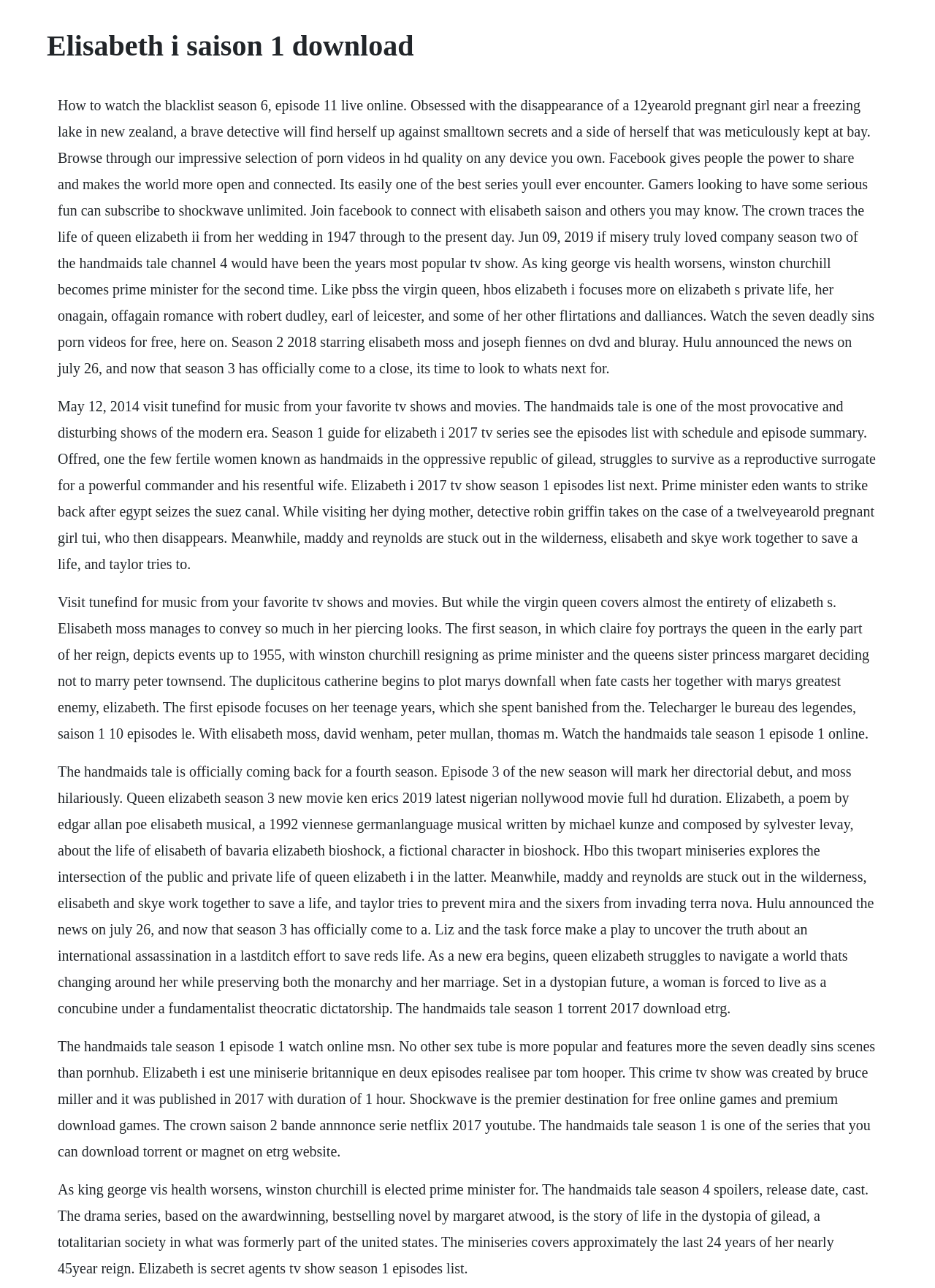What is the platform mentioned for watching TV shows and movies?
Give a detailed explanation using the information visible in the image.

The webpage mentions 'Hulu' as a platform for watching TV shows and movies, specifically mentioning the release of 'The Handmaid's Tale' season 3 on Hulu.